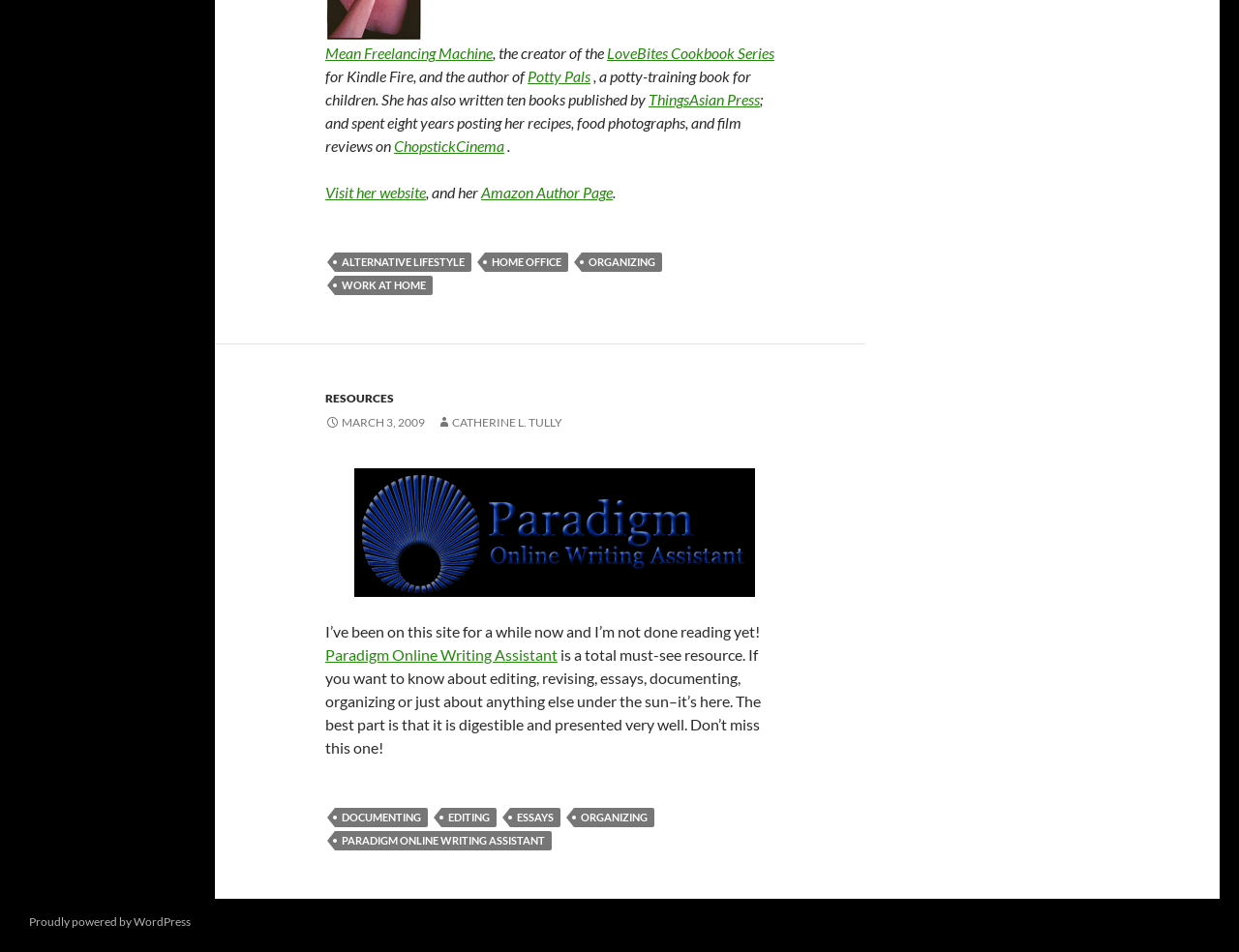What is the platform that powers the website?
Deliver a detailed and extensive answer to the question.

The platform that powers the website is mentioned in the link 'Proudly powered by WordPress' which is located at the bottom of the webpage.